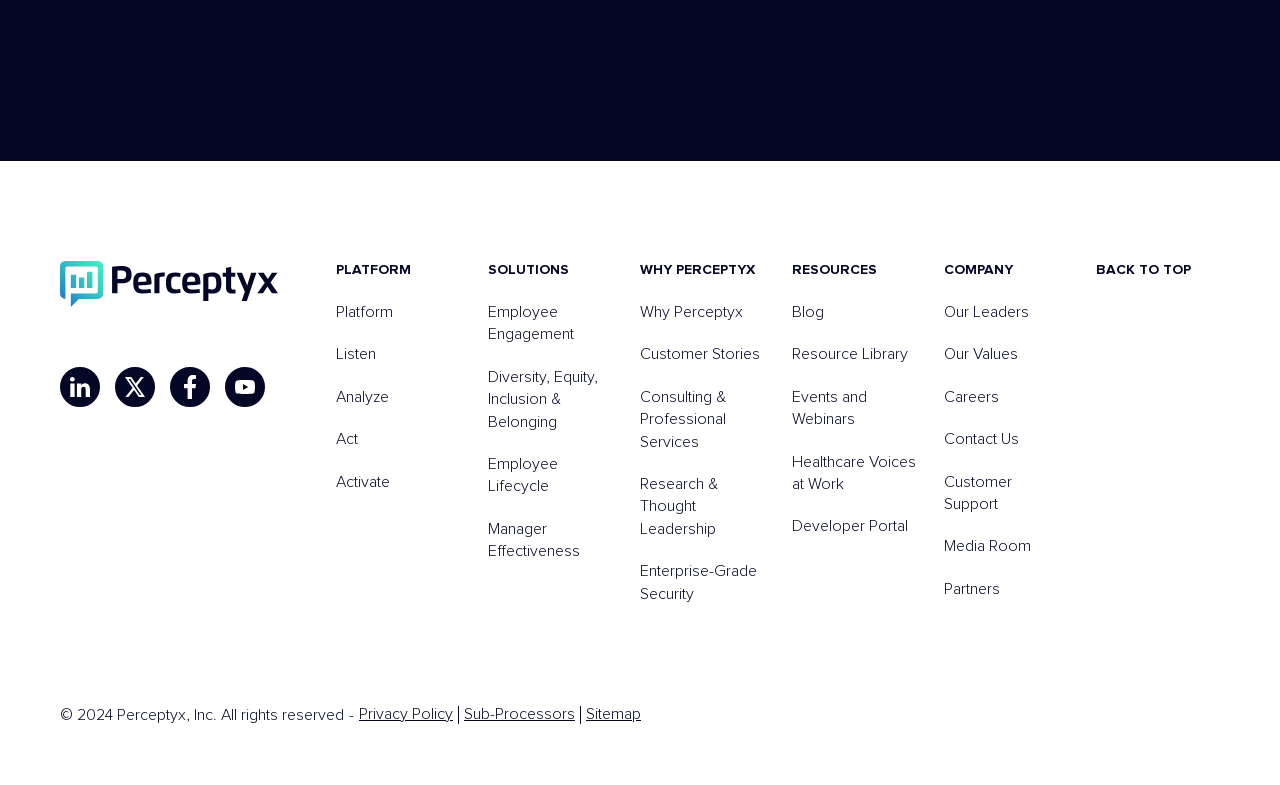Please reply to the following question with a single word or a short phrase:
How many 'STATICTEXT' elements are there?

4